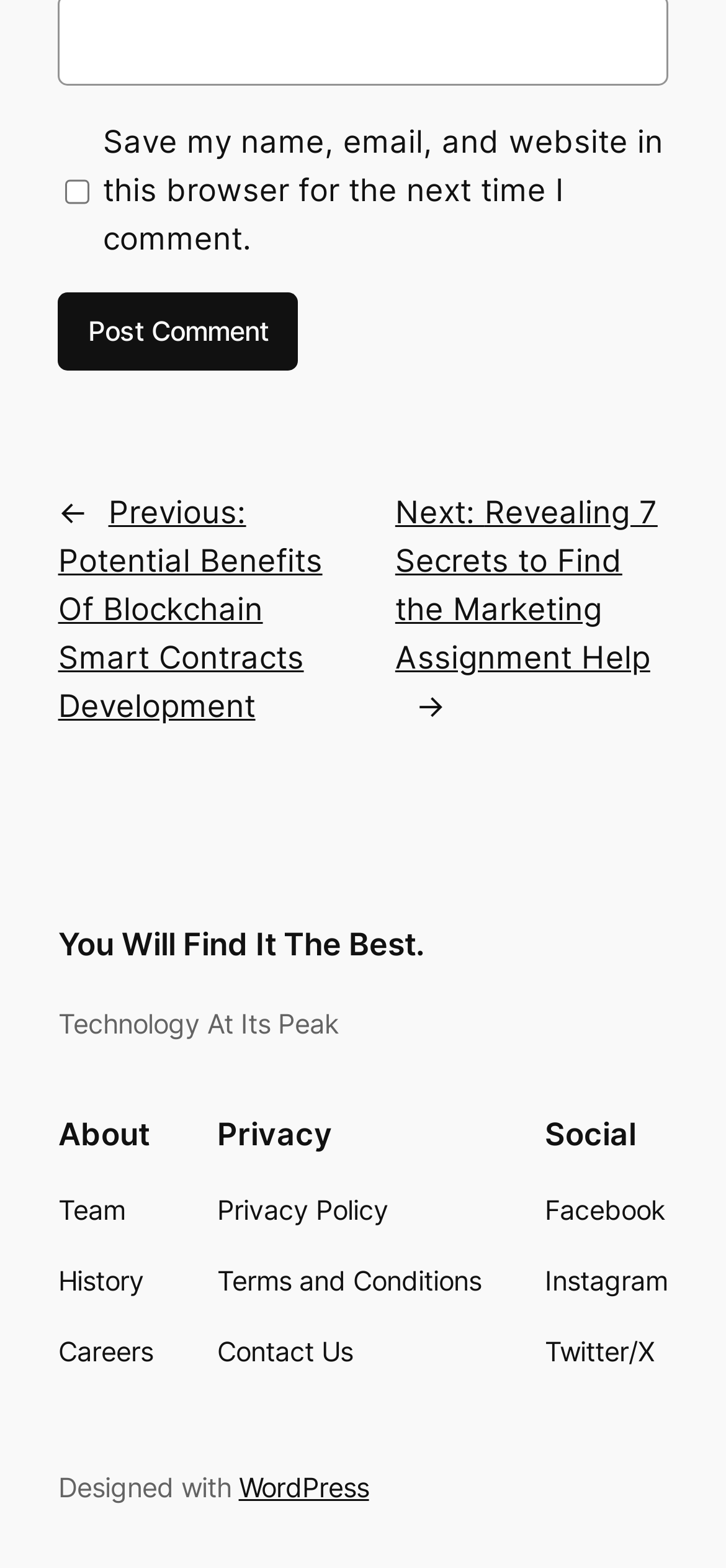Identify the bounding box coordinates of the part that should be clicked to carry out this instruction: "Go to previous post".

[0.08, 0.315, 0.444, 0.462]